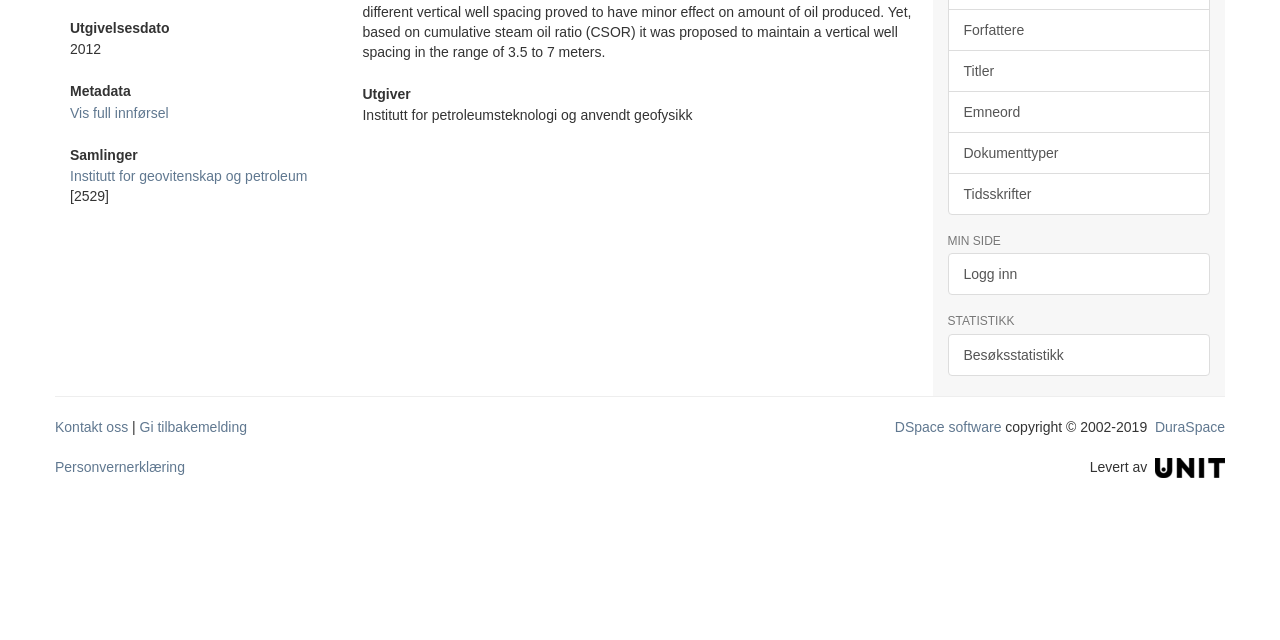Please determine the bounding box coordinates, formatted as (top-left x, top-left y, bottom-right x, bottom-right y), with all values as floating point numbers between 0 and 1. Identify the bounding box of the region described as: DSpace software

[0.699, 0.654, 0.782, 0.679]